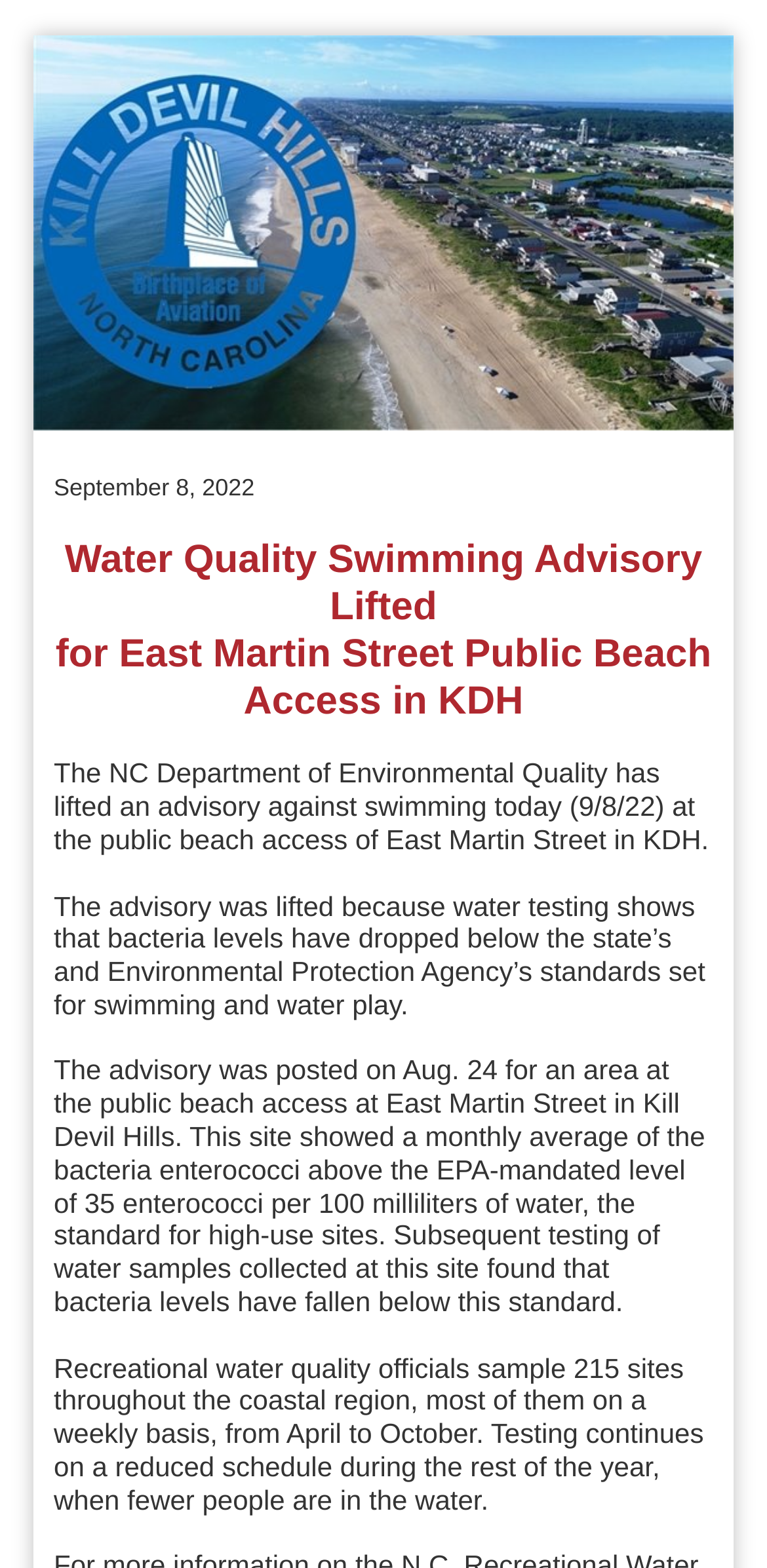What is the purpose of water testing?
Please provide a single word or phrase answer based on the image.

To check bacteria levels